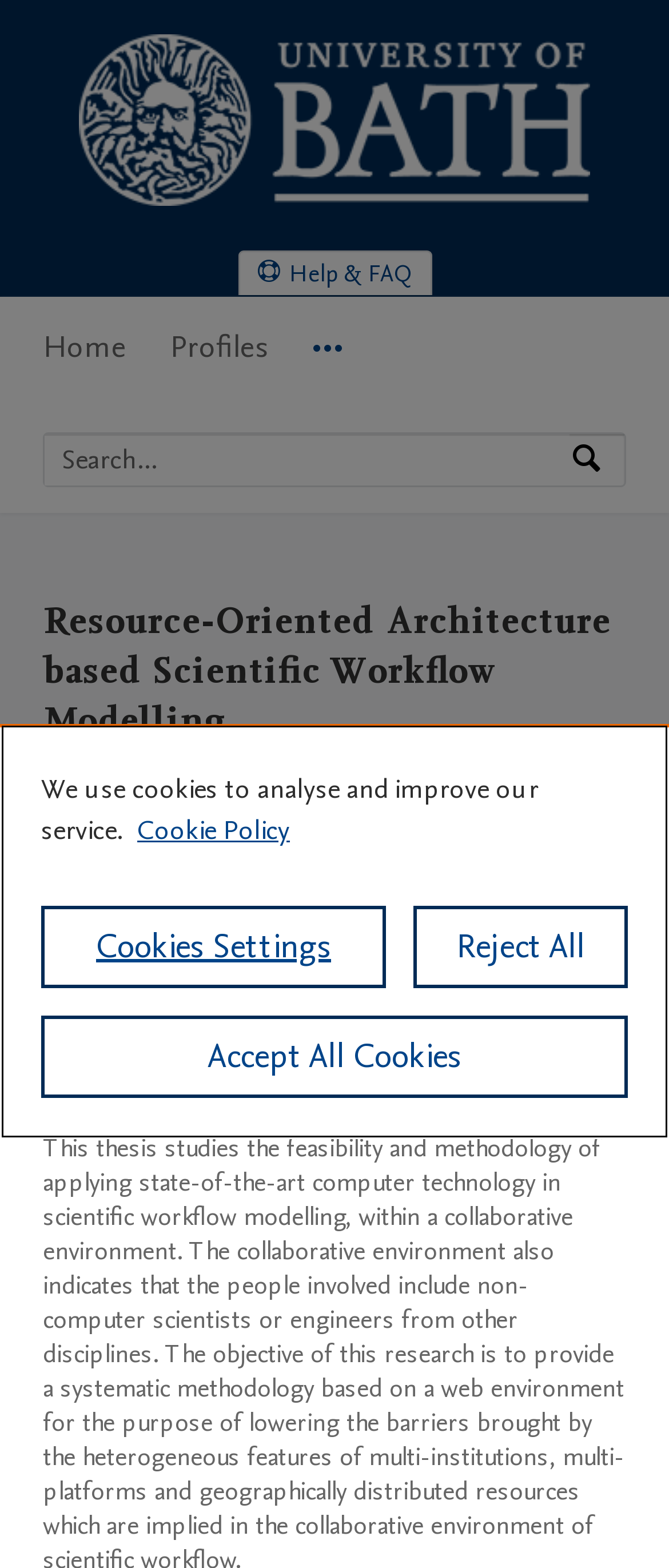Locate the bounding box coordinates of the clickable part needed for the task: "Go to the University of Bath's research portal Home".

[0.118, 0.114, 0.882, 0.138]